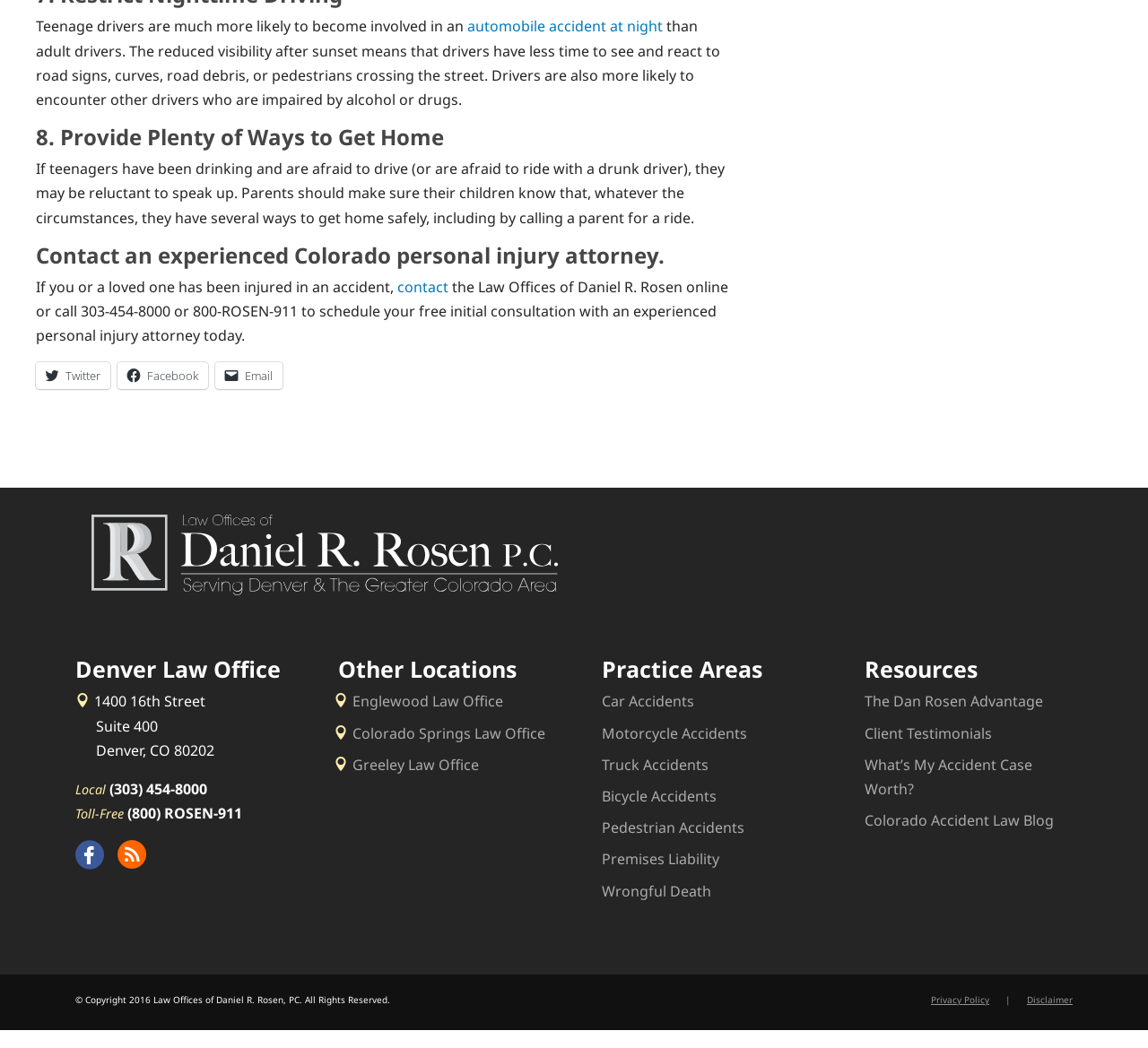Locate the bounding box coordinates of the clickable area needed to fulfill the instruction: "Read about car accidents".

[0.524, 0.677, 0.604, 0.696]